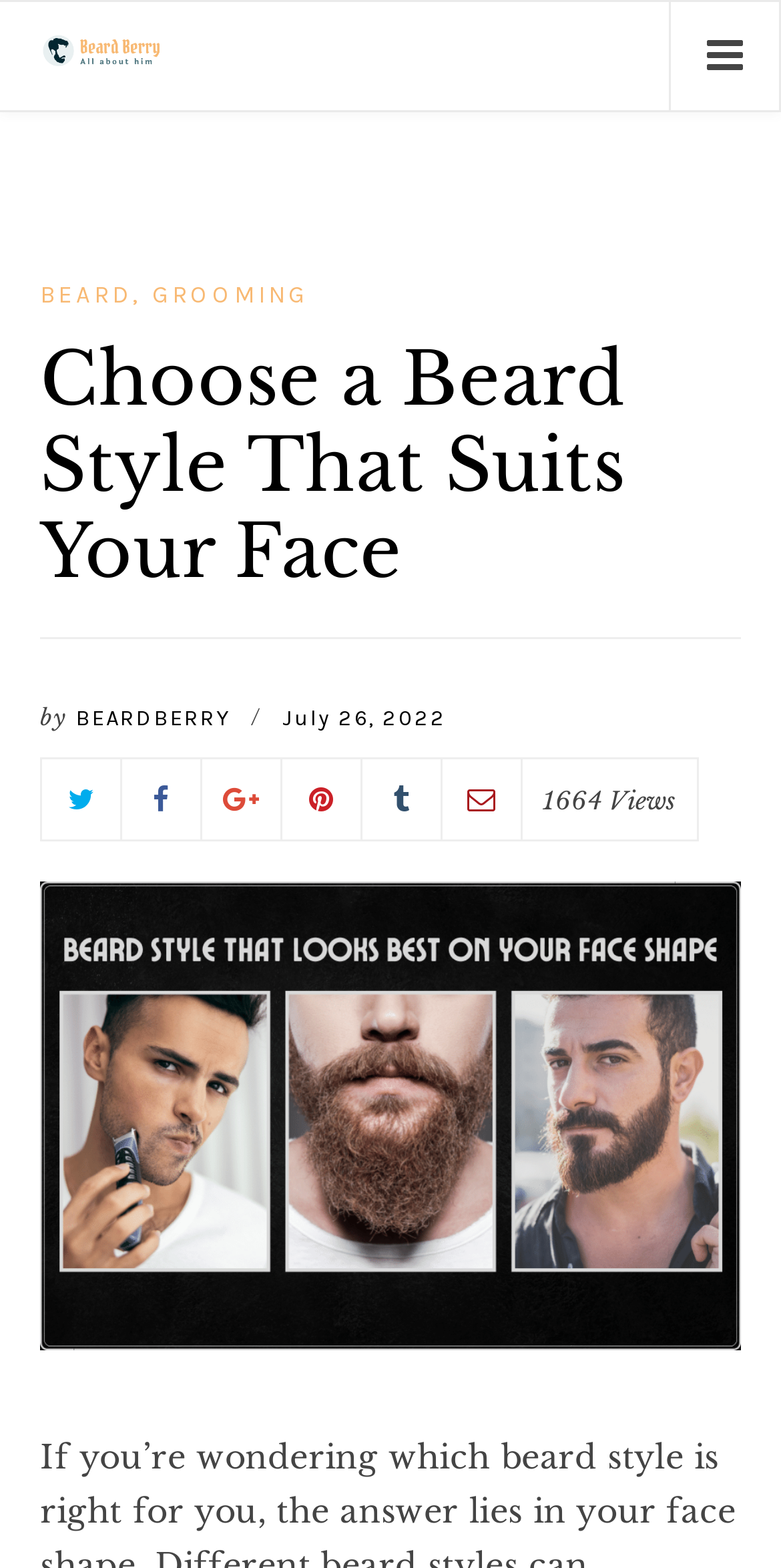What is the name of the website?
Identify the answer in the screenshot and reply with a single word or phrase.

Beard Berry